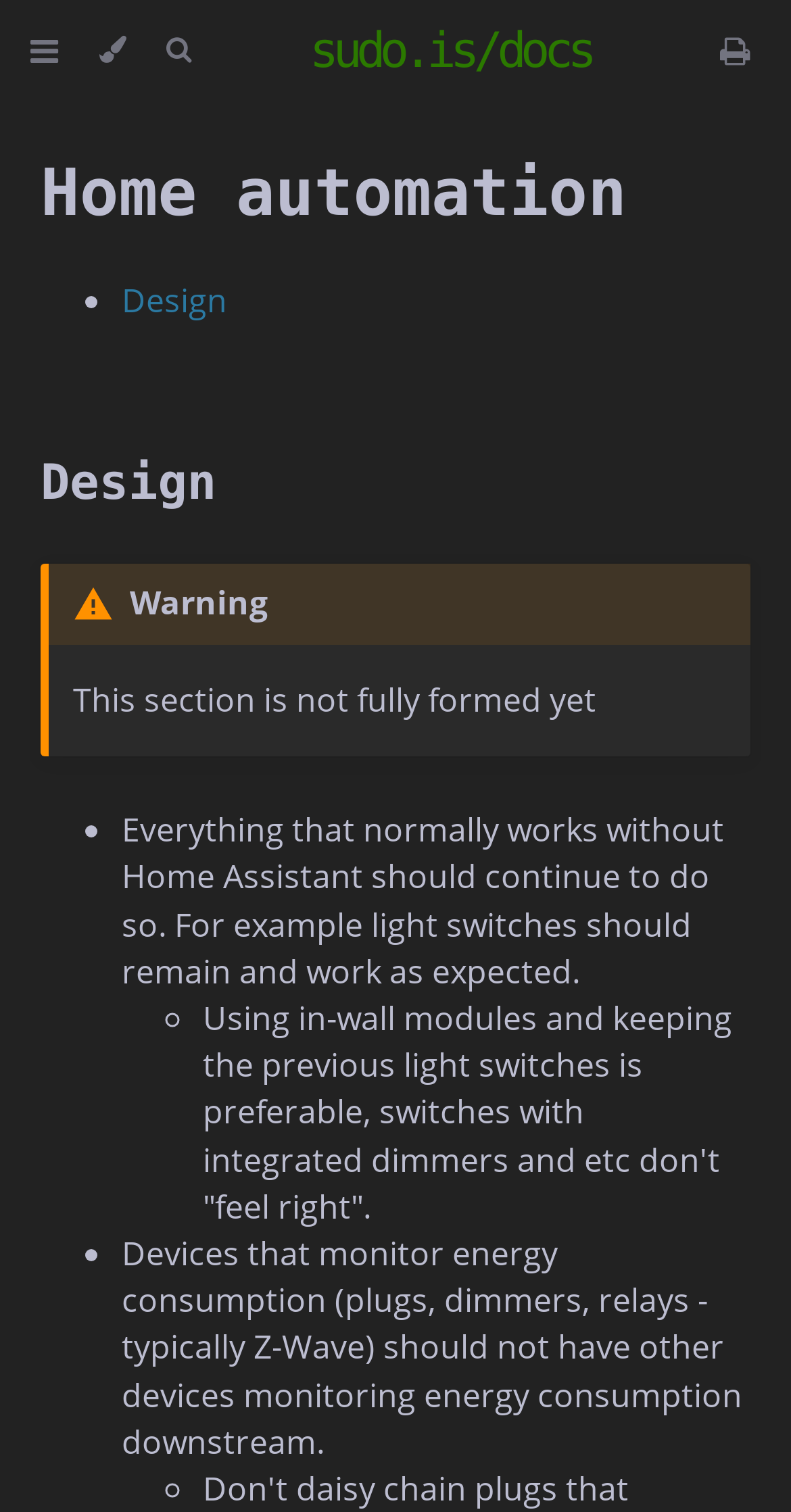Determine the bounding box coordinates of the UI element that matches the following description: "Design". The coordinates should be four float numbers between 0 and 1 in the format [left, top, right, bottom].

[0.051, 0.3, 0.274, 0.338]